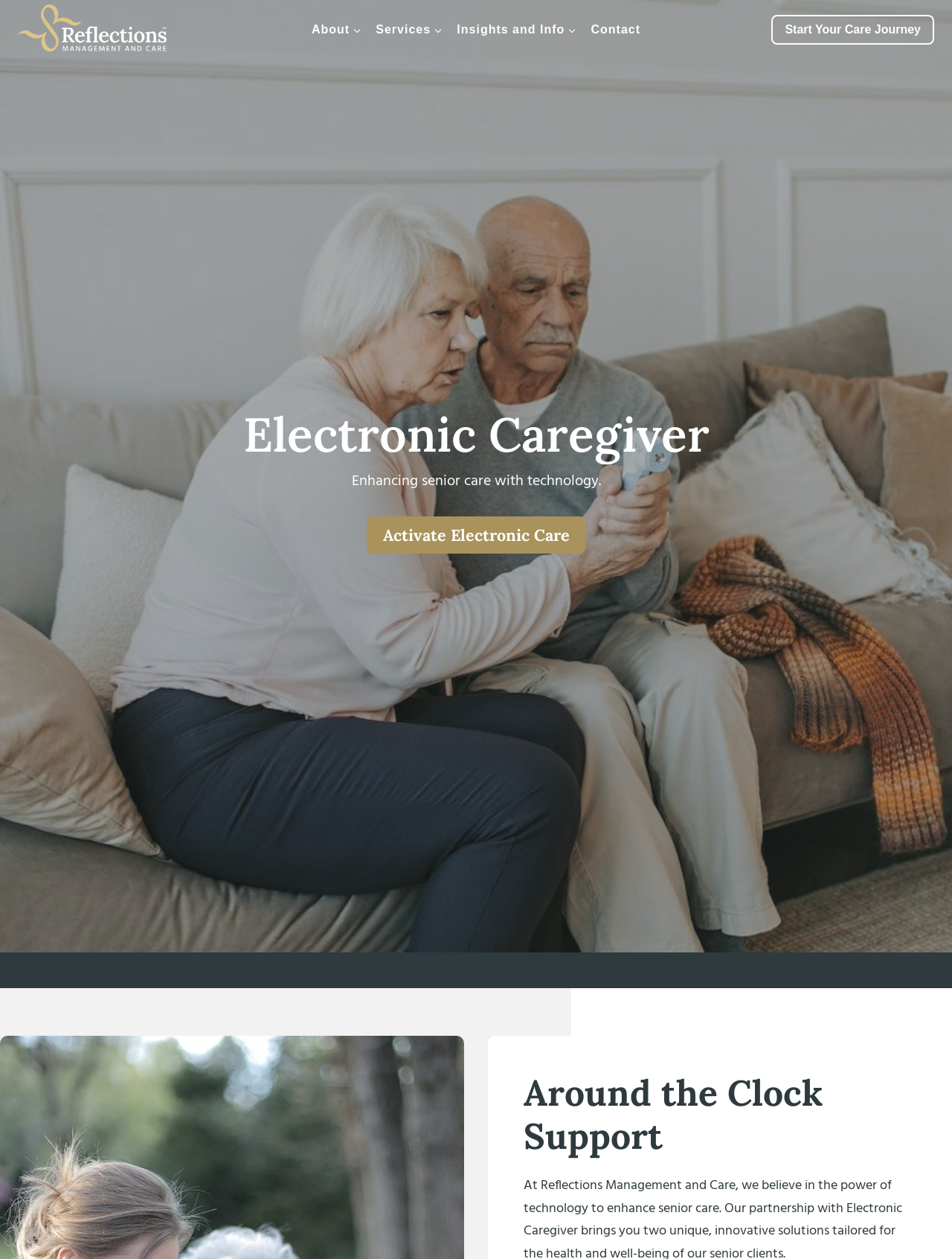Determine the bounding box coordinates for the area that needs to be clicked to fulfill this task: "Search for something". The coordinates must be given as four float numbers between 0 and 1, i.e., [left, top, right, bottom].

None